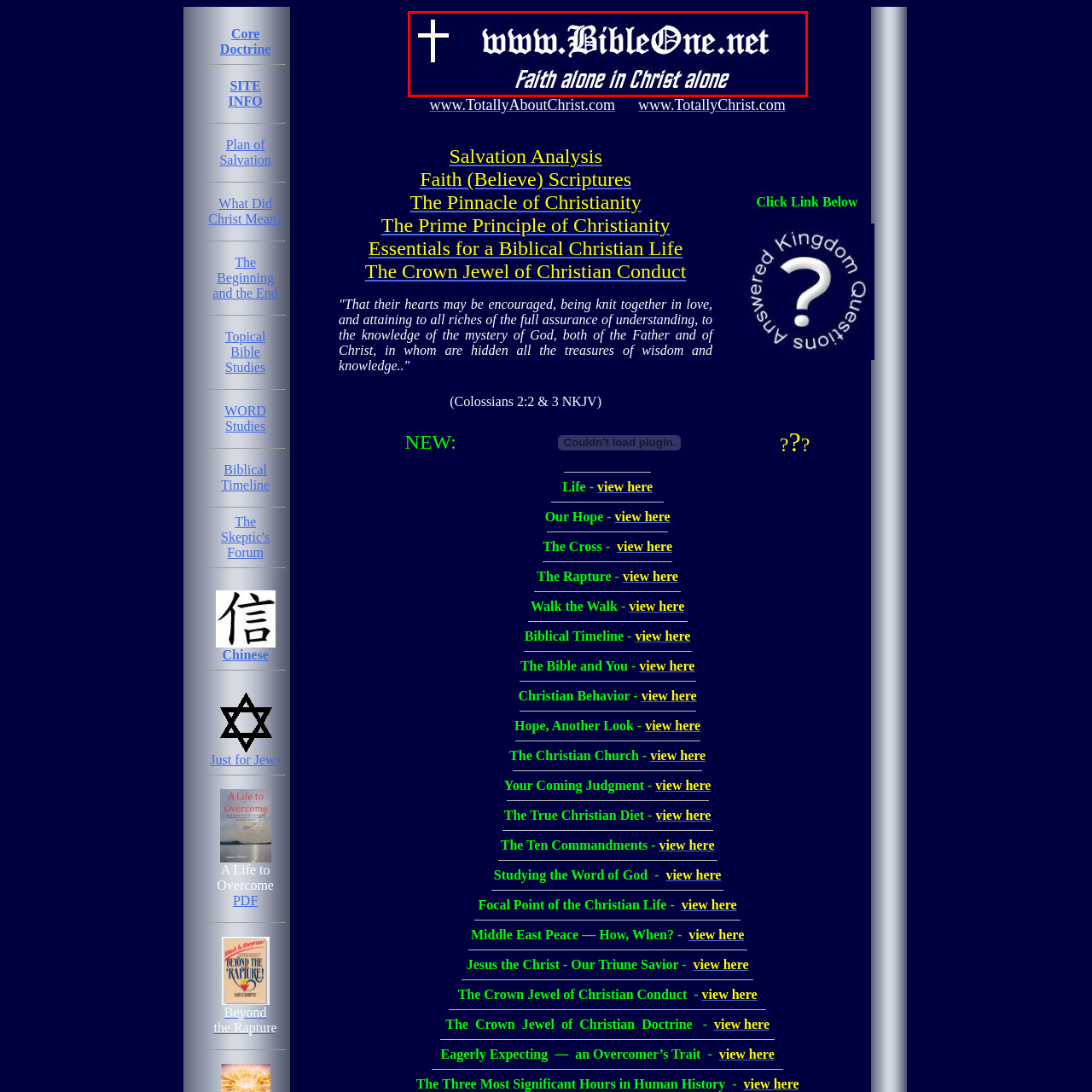Detail the features and elements seen in the red-circled portion of the image.

The image features the header of the website BibleOne.net, designed to convey a Christian message. Set against a deep blue background, the central text reads "www.BibleOne.net," highlighting the website's address prominently. Below the URL, in a graceful font, is the phrase "Faith alone in Christ alone," underscoring a core tenet of Christian belief. Accompanying the text is a simple white cross on the left, symbolizing Christianity. The overall aesthetic aims to create a welcoming and faith-centered environment for visitors seeking biblical knowledge and teachings.